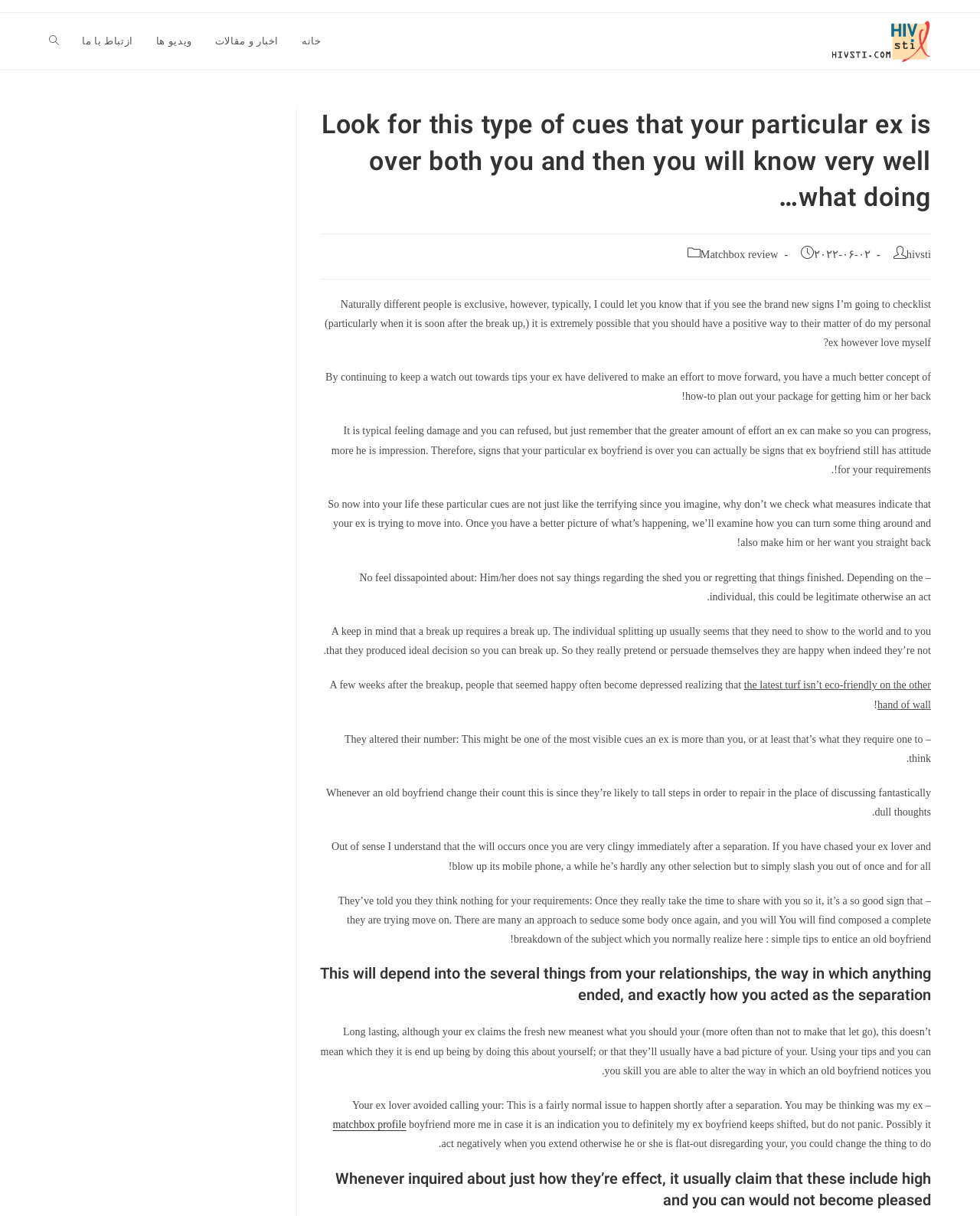Describe all the significant parts and information present on the webpage.

This webpage appears to be a blog post or article discussing signs that an ex-partner is over the relationship and has moved on. The page has a header section with links to various parts of the website, including "خانه" (home), "اخبار و مقالات" (news and articles), "ویدیو ها" (videos), "ازتباط با ما" (contact us), and a search toggle.

Below the header section, there is a main content area with a heading that reads "Look for this type of cues that your particular ex is over both you and then you will know very well what doing…". This heading is followed by a series of paragraphs and subheadings that discuss various signs that an ex-partner may be over the relationship, such as not saying anything about the breakup, changing their phone number, or telling the other person that they have no feelings for them.

The article also includes some personal anecdotes and advice on how to deal with an ex-partner who is trying to move on. There are several links throughout the article, including one to a "Matchbox review" and another to a "matchbox profile".

The page has a simple layout with a focus on the main content area. The text is arranged in a clear and readable format, with headings and subheadings used to break up the content into manageable sections. There are no images on the page, aside from a small icon associated with the "مراکز مشاوره ایدز و بیماری های رفتاری" link in the header section.